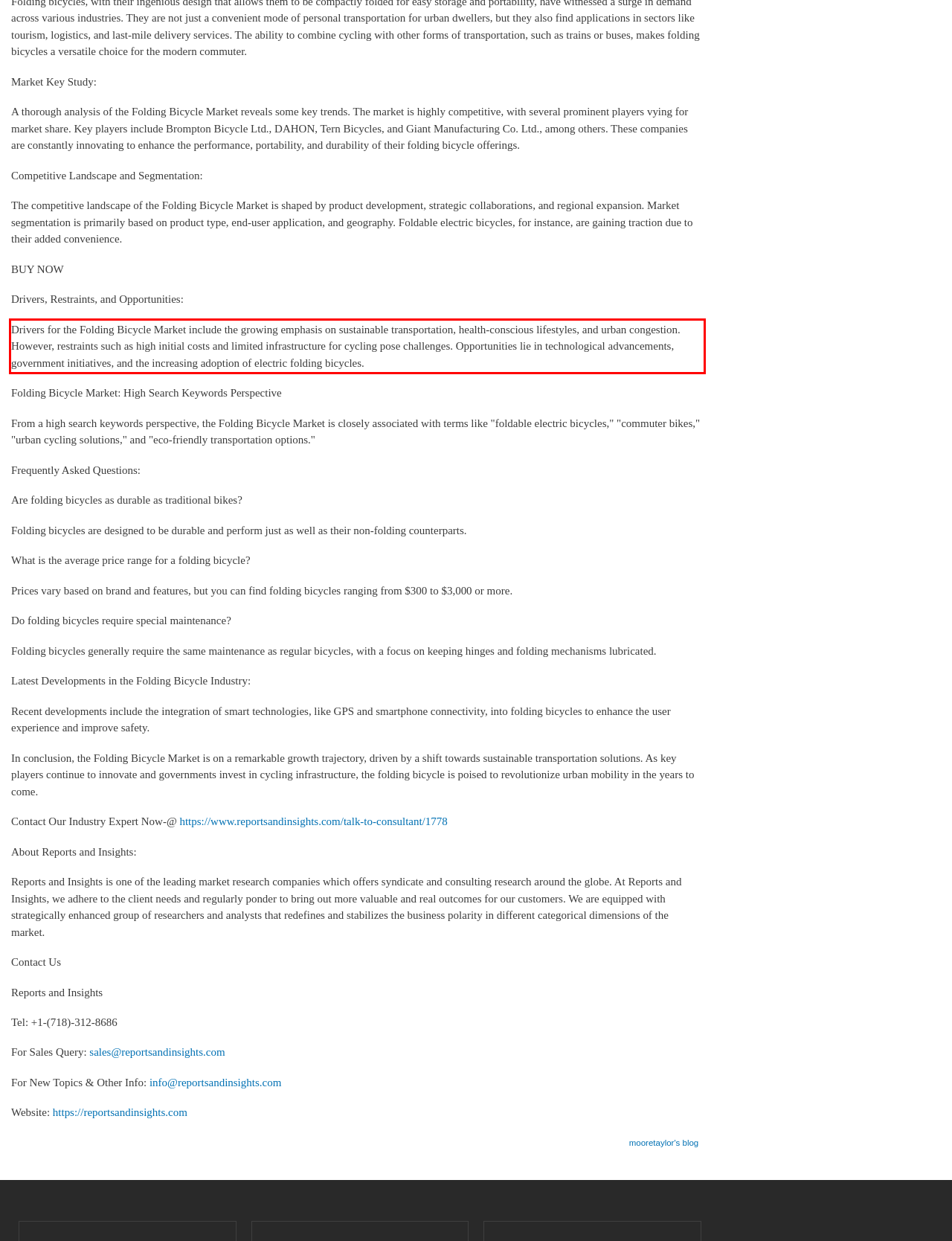Please analyze the screenshot of a webpage and extract the text content within the red bounding box using OCR.

Drivers for the Folding Bicycle Market include the growing emphasis on sustainable transportation, health-conscious lifestyles, and urban congestion. However, restraints such as high initial costs and limited infrastructure for cycling pose challenges. Opportunities lie in technological advancements, government initiatives, and the increasing adoption of electric folding bicycles.